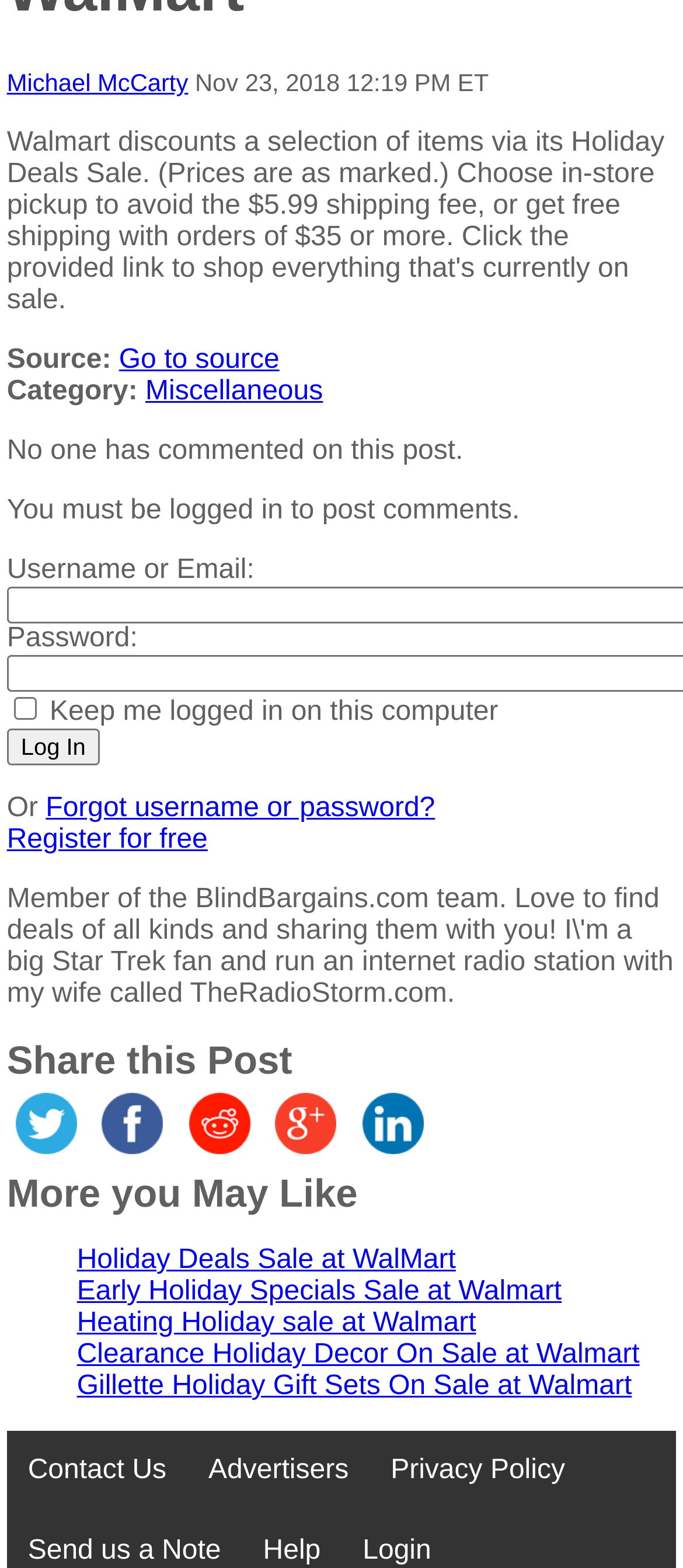What social media platforms can the post be shared on?
Please provide a comprehensive answer based on the contents of the image.

The social media platforms that the post can be shared on are listed under the 'Share this Post' heading, which includes Twitter, Facebook, Reddit, Google, and LinkedIn.